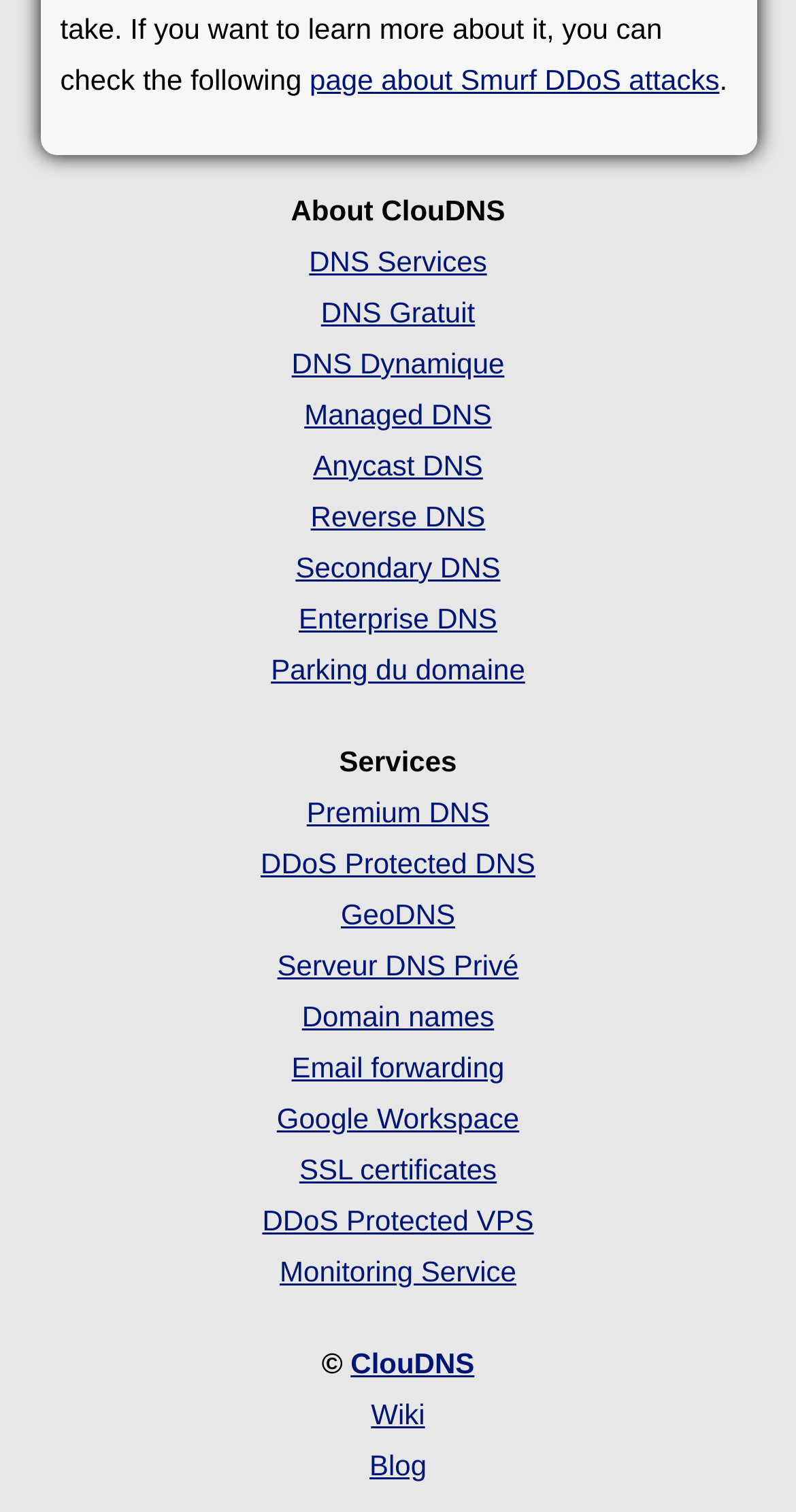Determine the bounding box coordinates of the region that needs to be clicked to achieve the task: "Read the blog".

[0.464, 0.958, 0.536, 0.98]